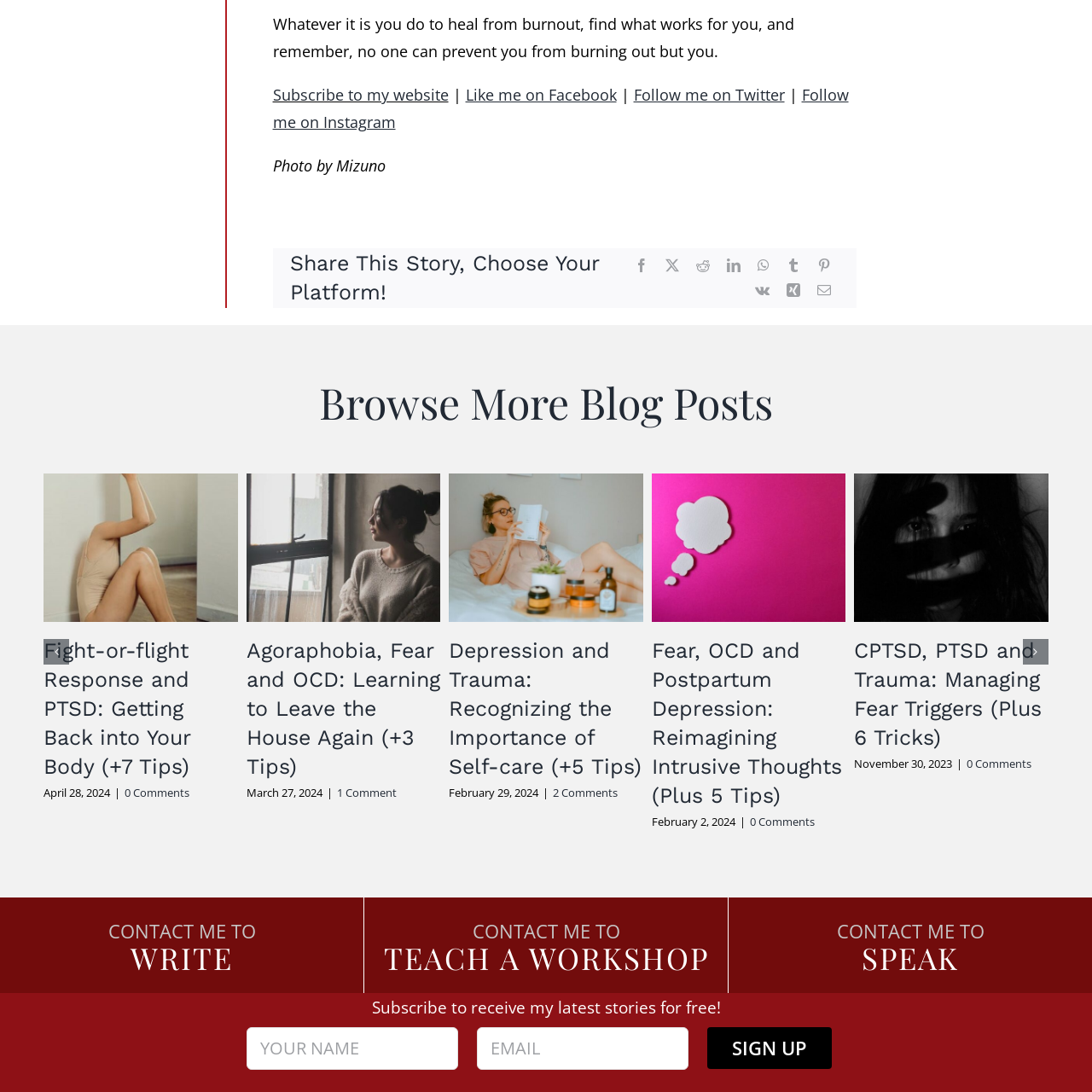Explain in detail what is depicted in the image enclosed by the red boundary.

The image features a title card for a blog post titled "Fight-or-flight Response and PTSD: Getting Back into Your Body (+7 Tips)." This visual serves as a crucial part of the website's layout, likely aimed at providing guidance on coping with PTSD through practical tips. The design is simple yet effective, emphasizing the importance of the topic. This card is part of a series of groupings on the webpage dedicated to various mental health subjects, illustrating a focus on awareness and strategies for managing trauma and anxiety. The image is associated with a written piece that seeks to engage readers by offering insightful advice on navigating the challenges of PTSD.